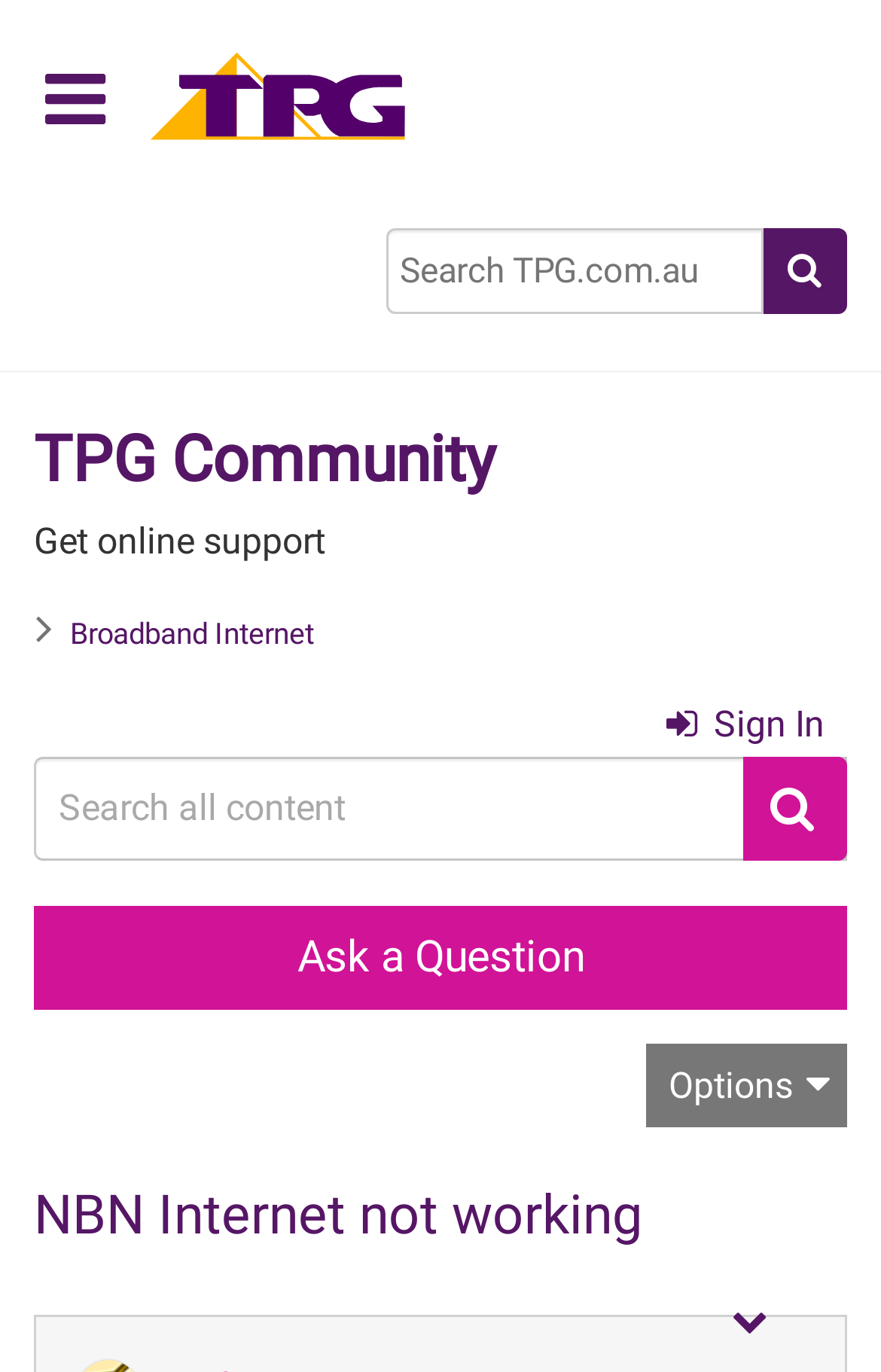For the element described, predict the bounding box coordinates as (top-left x, top-left y, bottom-right x, bottom-right y). All values should be between 0 and 1. Element description: Sign In

[0.756, 0.506, 0.936, 0.551]